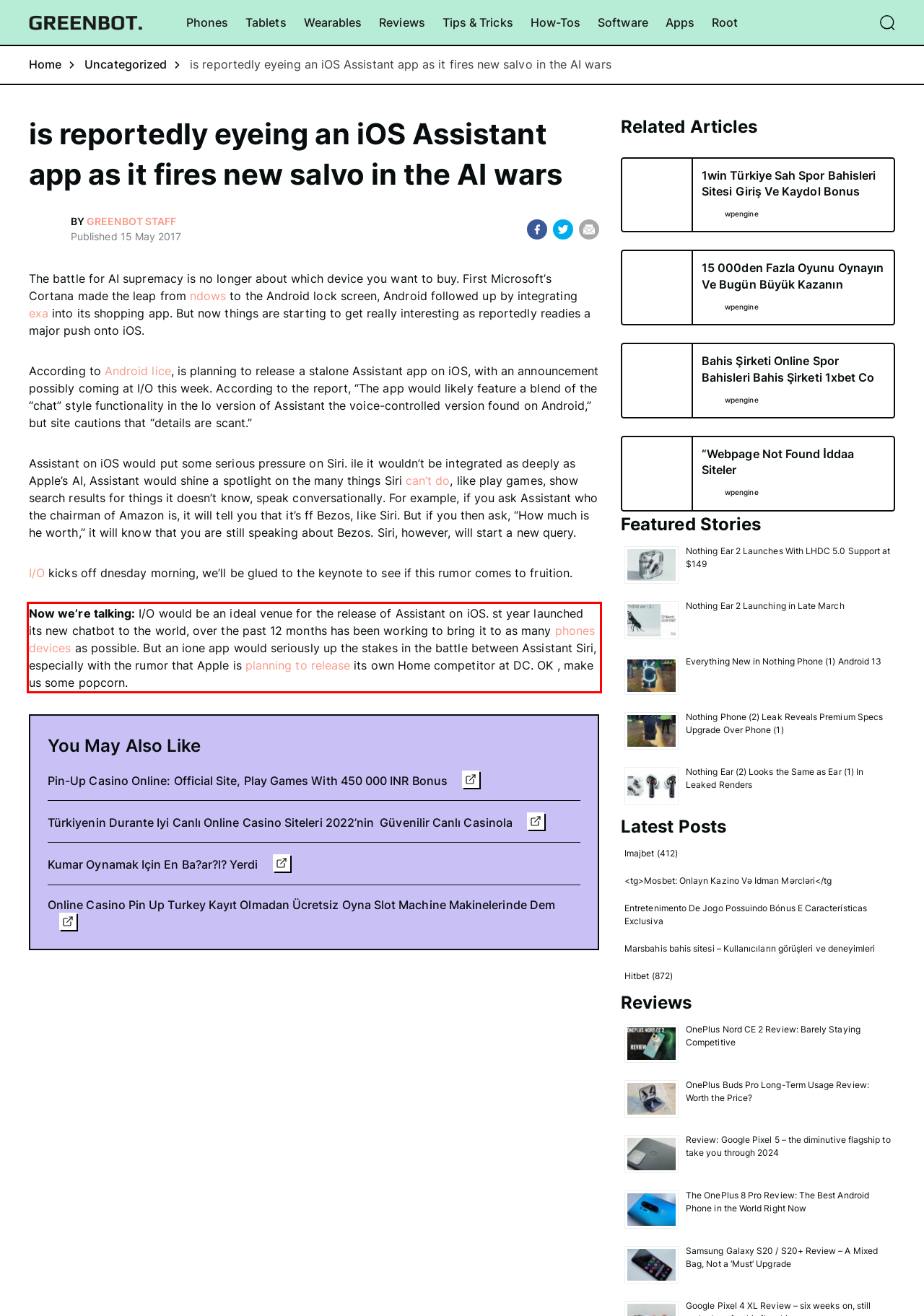Using the provided screenshot of a webpage, recognize the text inside the red rectangle bounding box by performing OCR.

Now we’re talking: I/O would be an ideal venue for the release of Assistant on iOS. st year launched its new chatbot to the world, over the past 12 months has been working to bring it to as many phones devices as possible. But an ione app would seriously up the stakes in the battle between Assistant Siri, especially with the rumor that Apple is planning to release its own Home competitor at DC. OK , make us some popcorn.